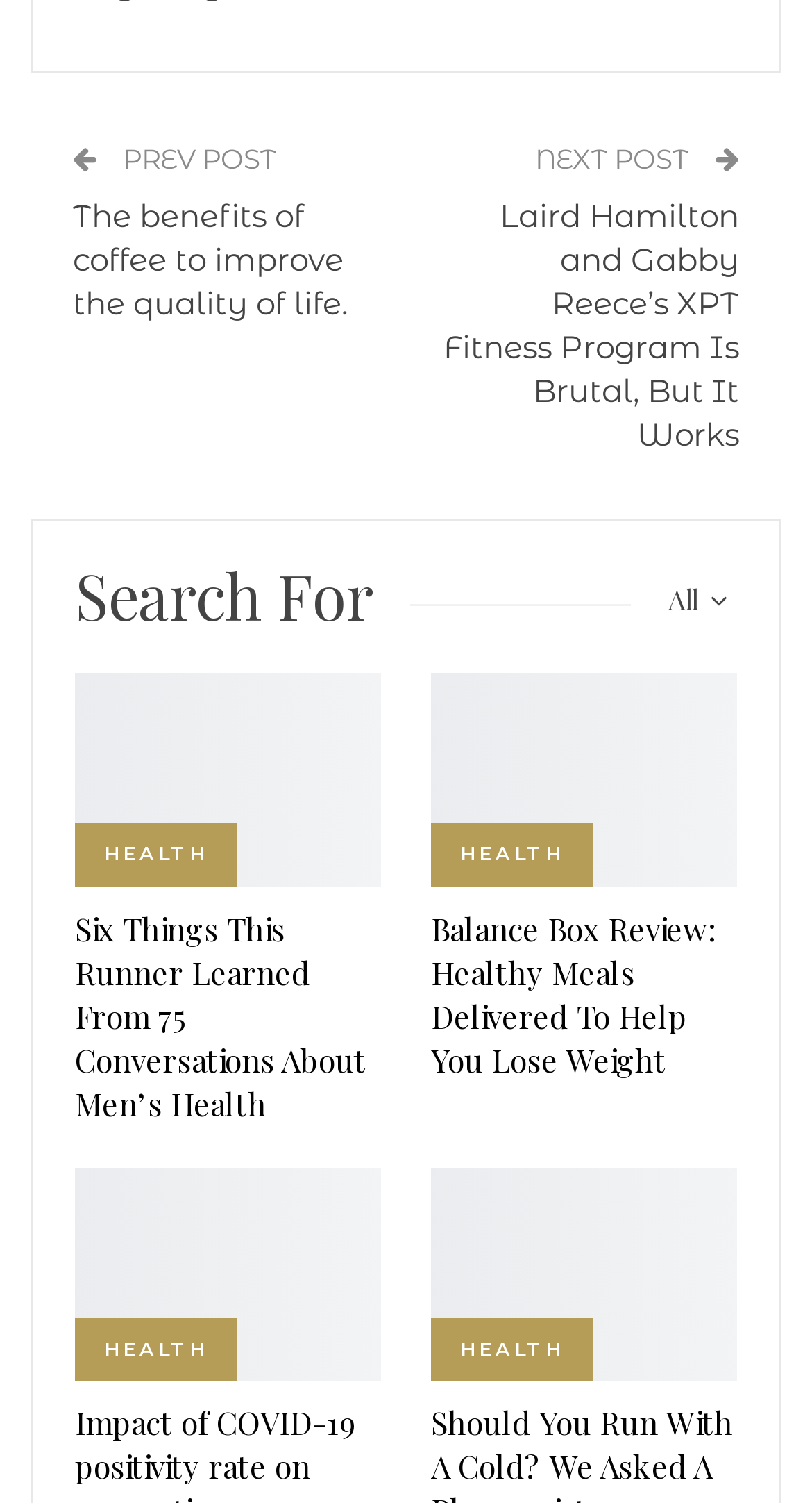For the following element description, predict the bounding box coordinates in the format (top-left x, top-left y, bottom-right x, bottom-right y). All values should be floating point numbers between 0 and 1. Description: Search for

[0.092, 0.392, 0.505, 0.418]